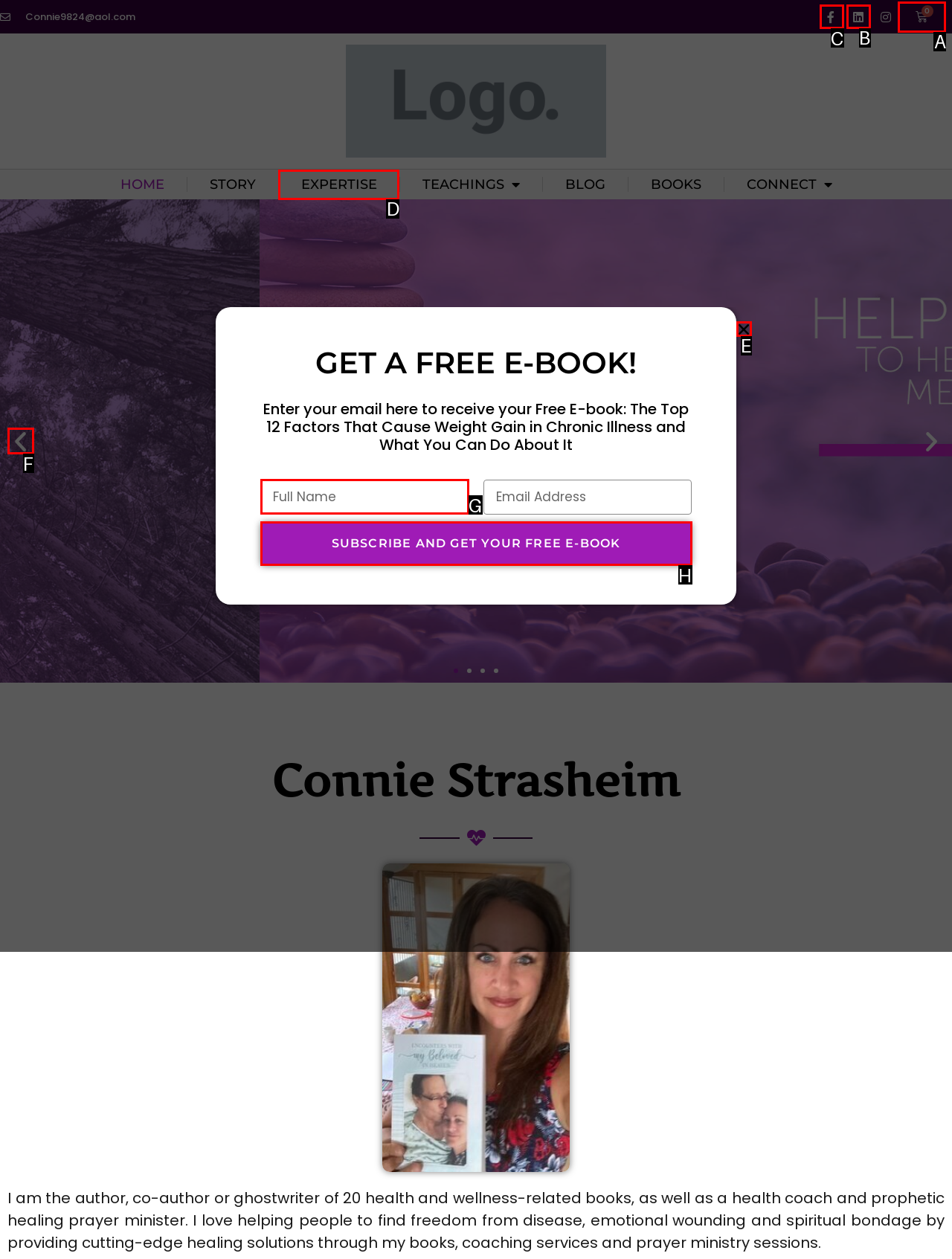Which option should I select to accomplish the task: Visit Connie's Facebook page? Respond with the corresponding letter from the given choices.

C